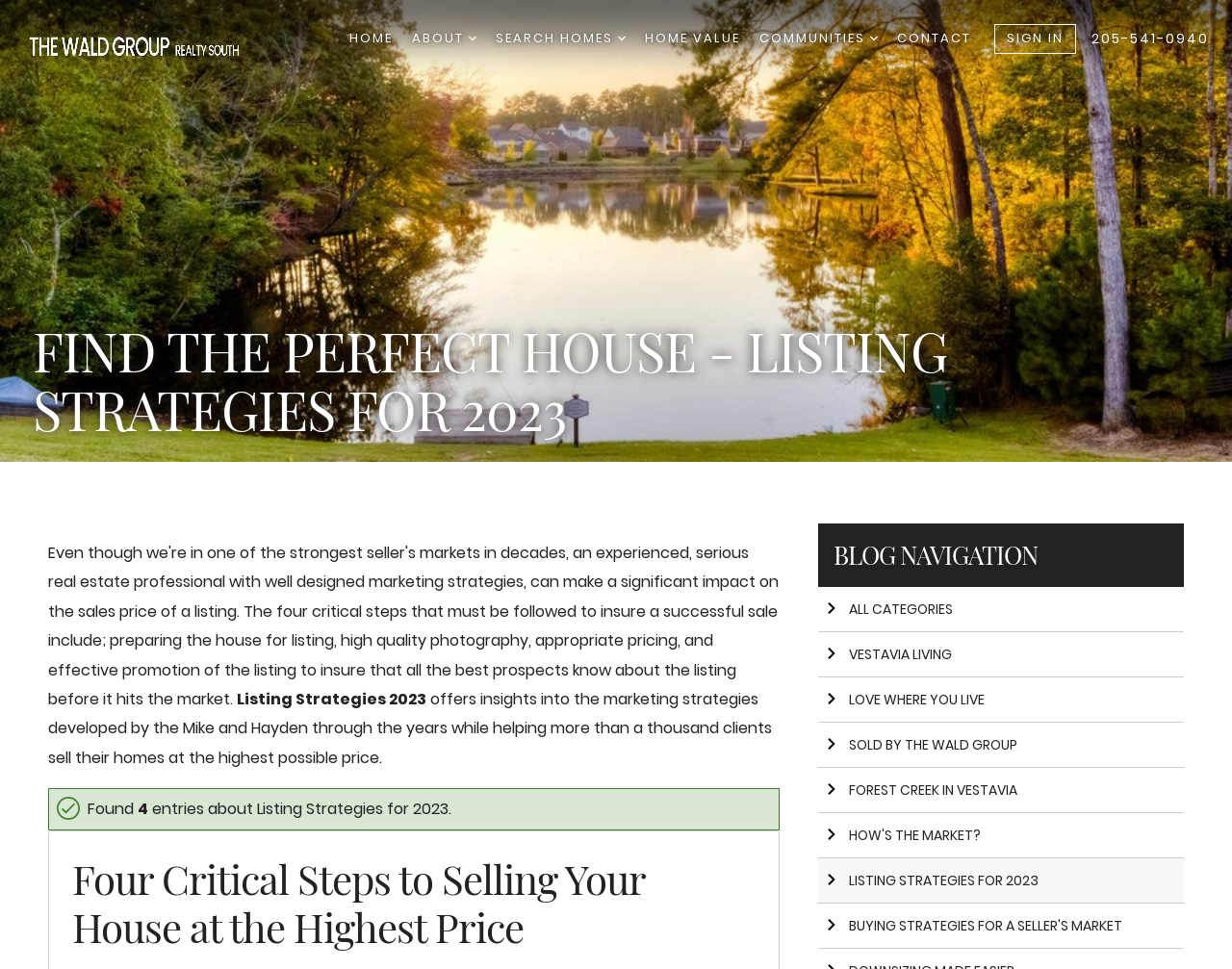Identify the bounding box coordinates of the clickable region required to complete the instruction: "search for homes". The coordinates should be given as four float numbers within the range of 0 and 1, i.e., [left, top, right, bottom].

[0.402, 0.024, 0.508, 0.056]